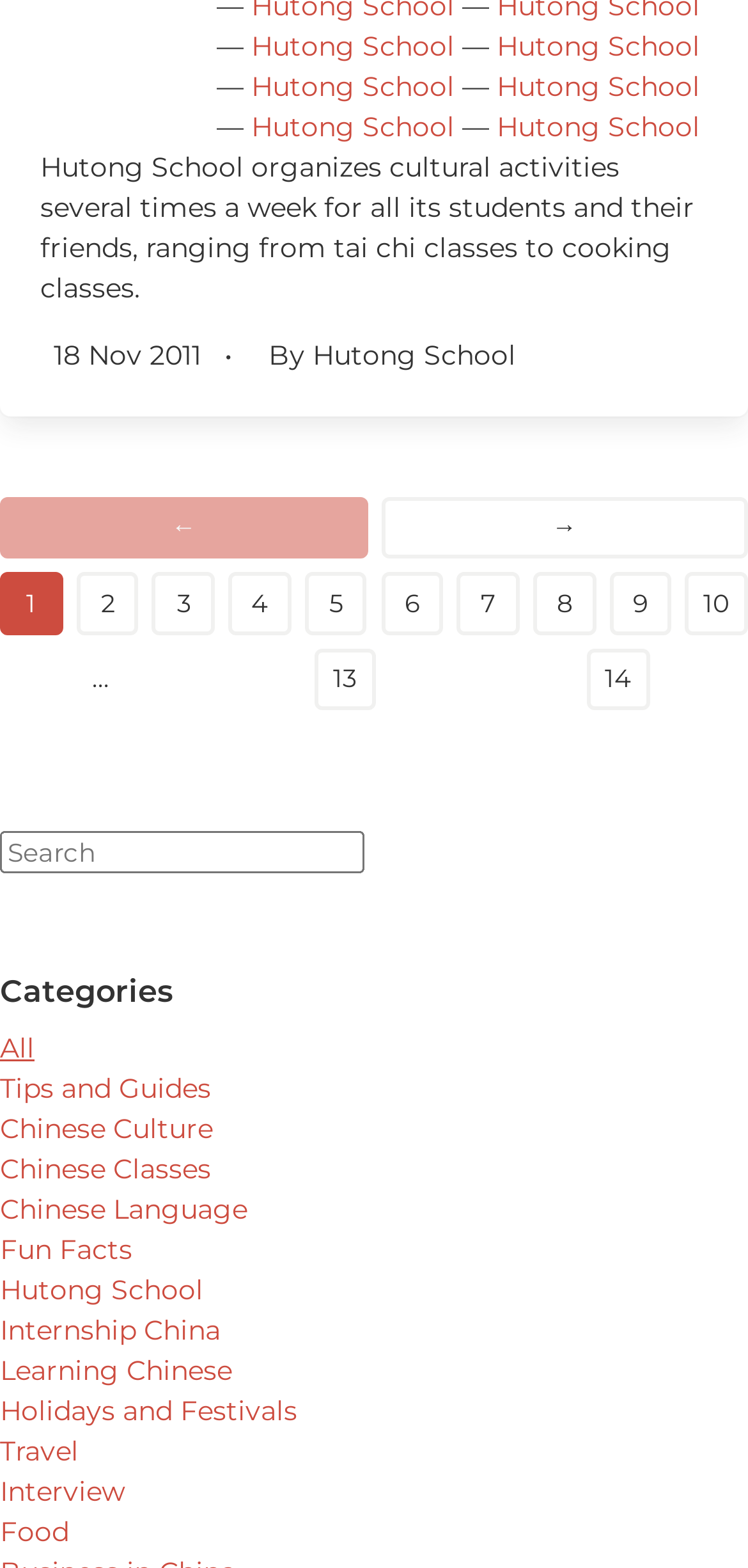Determine the bounding box coordinates of the clickable element to achieve the following action: 'Search for something'. Provide the coordinates as four float values between 0 and 1, formatted as [left, top, right, bottom].

[0.0, 0.53, 0.487, 0.557]